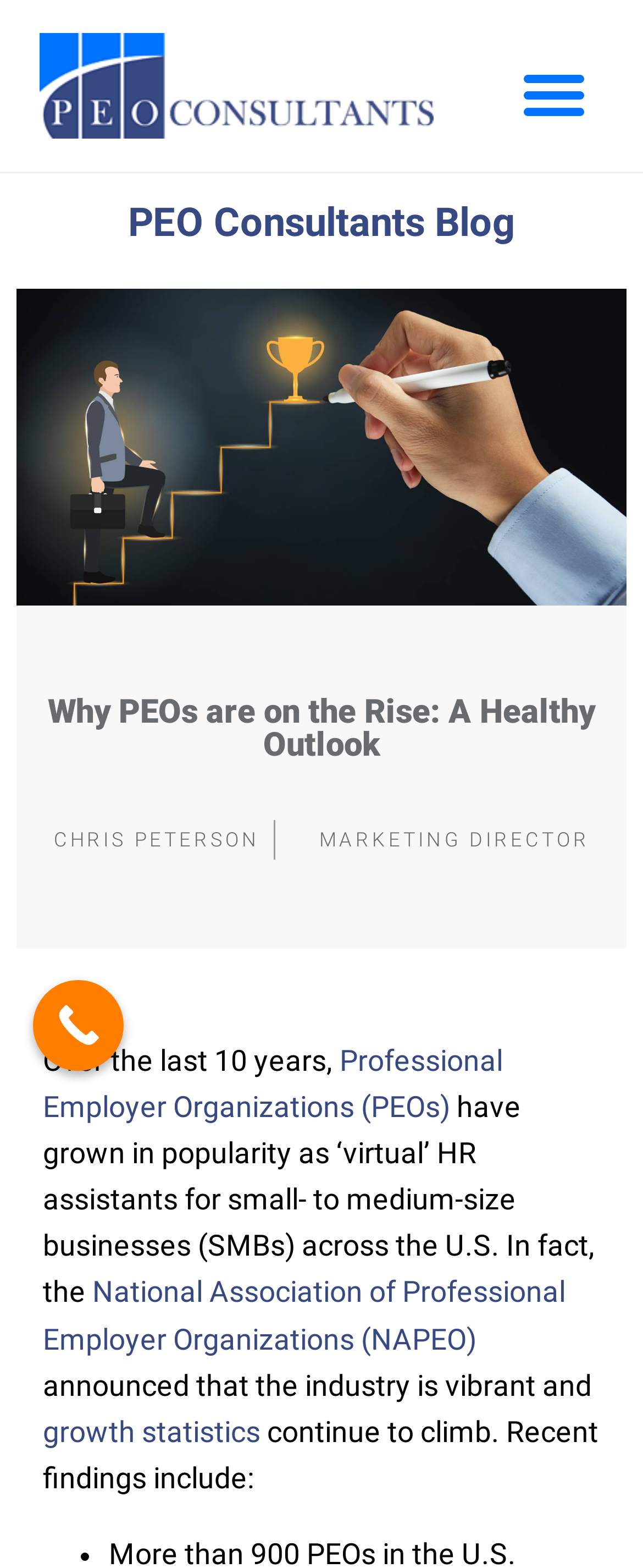Please reply to the following question using a single word or phrase: 
What type of businesses are mentioned in the article?

Small- to medium-size businesses